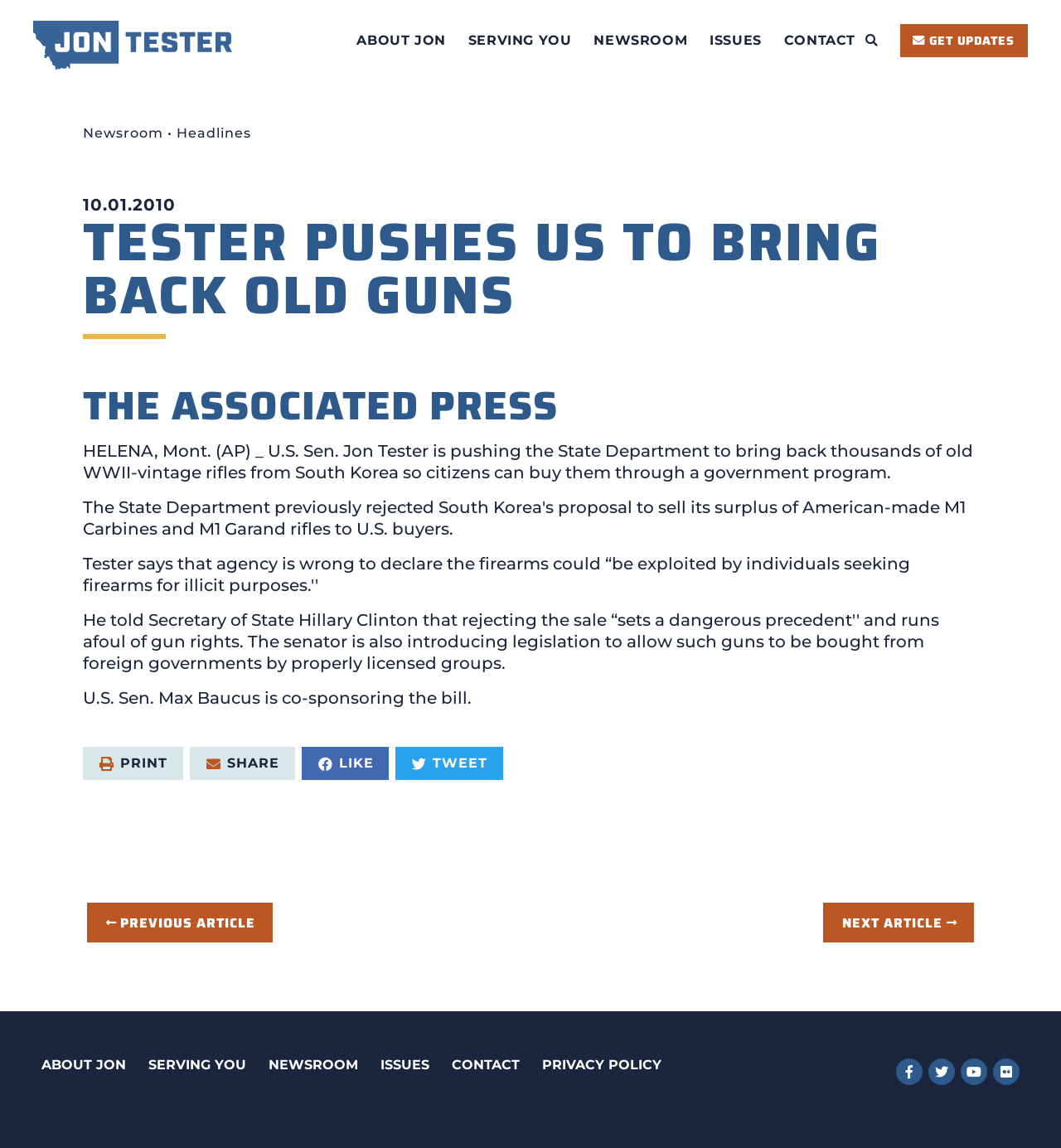Give the bounding box coordinates for this UI element: "aria-label="Cart"". The coordinates should be four float numbers between 0 and 1, arranged as [left, top, right, bottom].

None